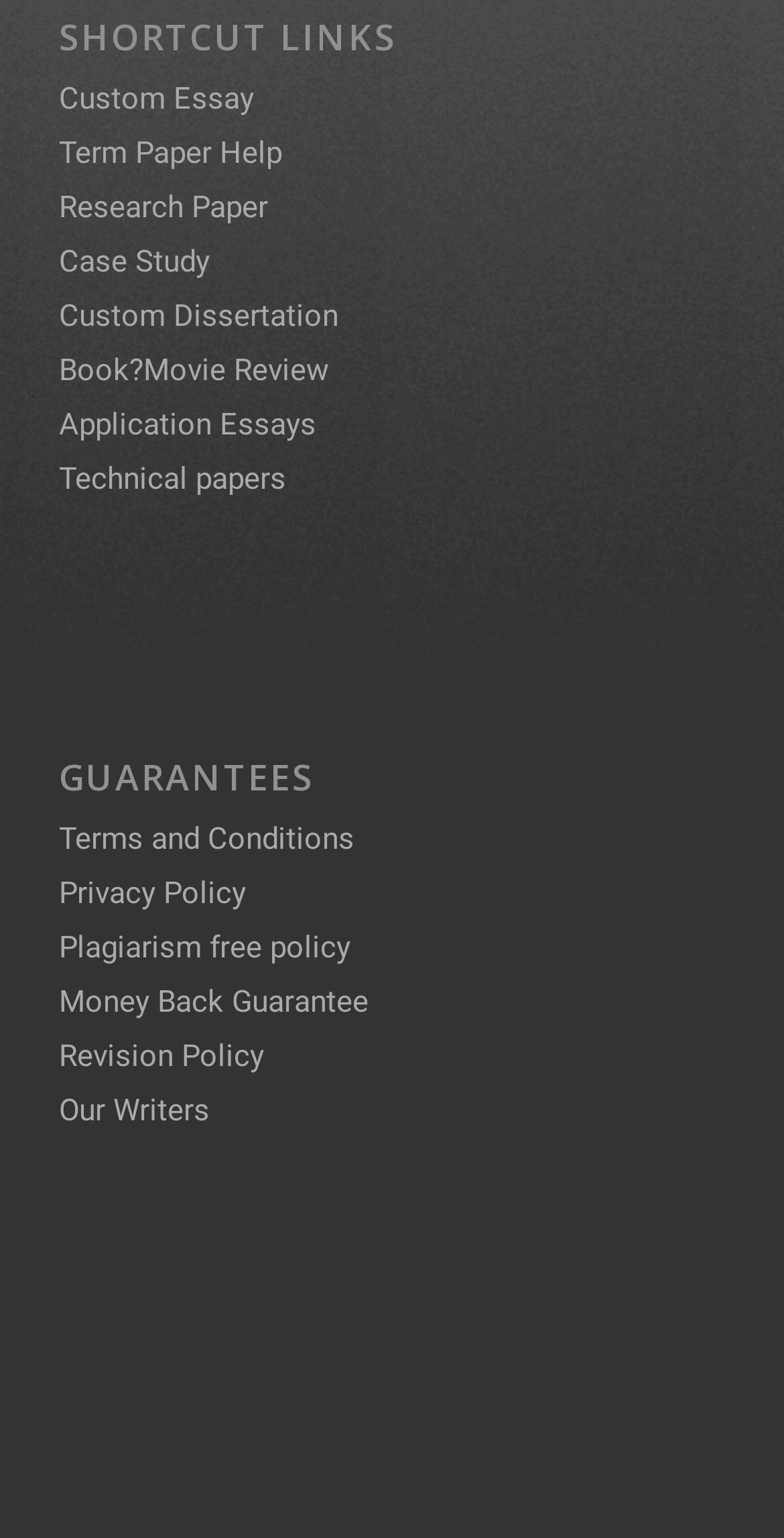Please reply to the following question using a single word or phrase: 
What is the first shortcut link?

Custom Essay